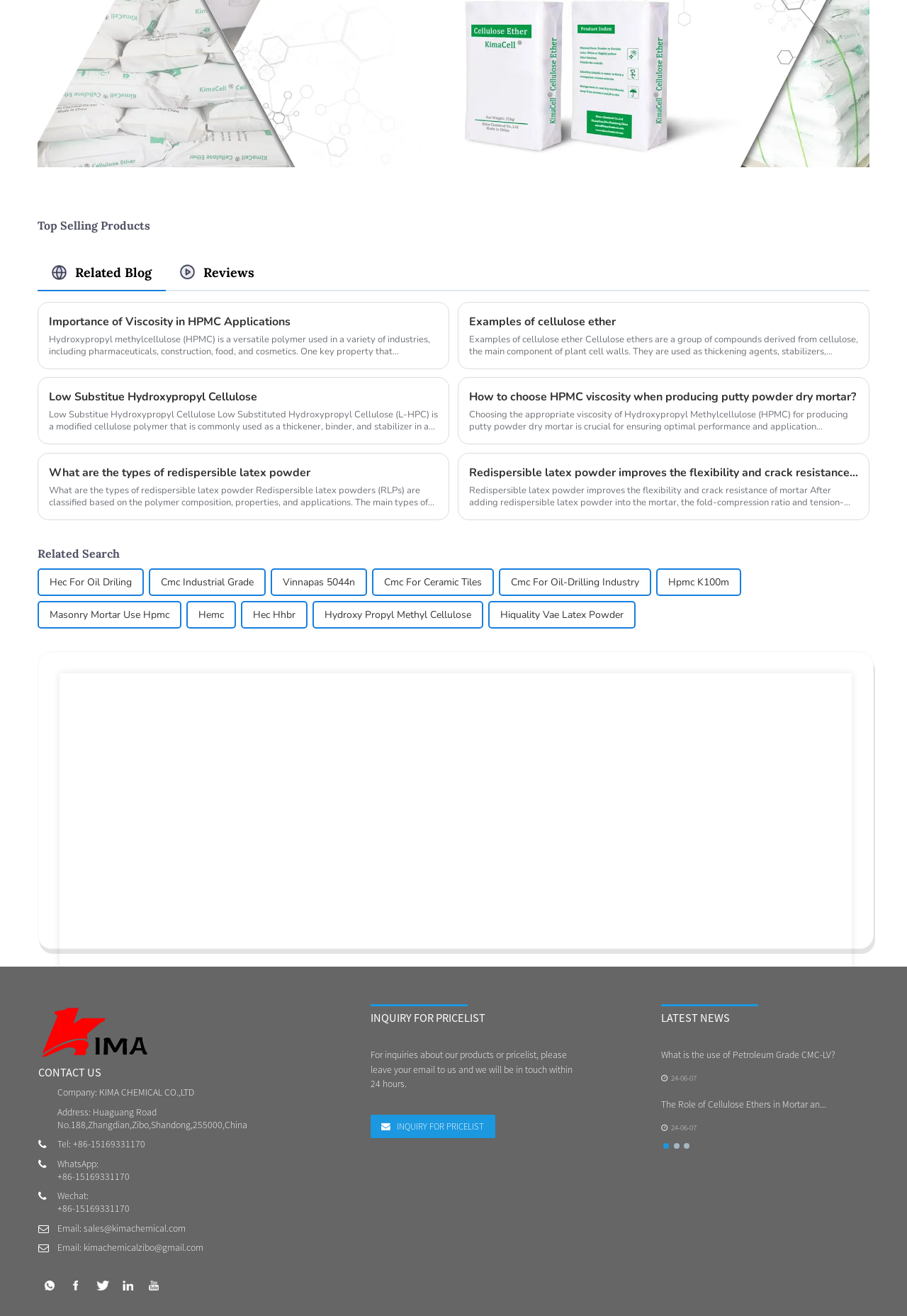Specify the bounding box coordinates of the area to click in order to follow the given instruction: "Read the 'Related Blog' section."

[0.083, 0.201, 0.167, 0.213]